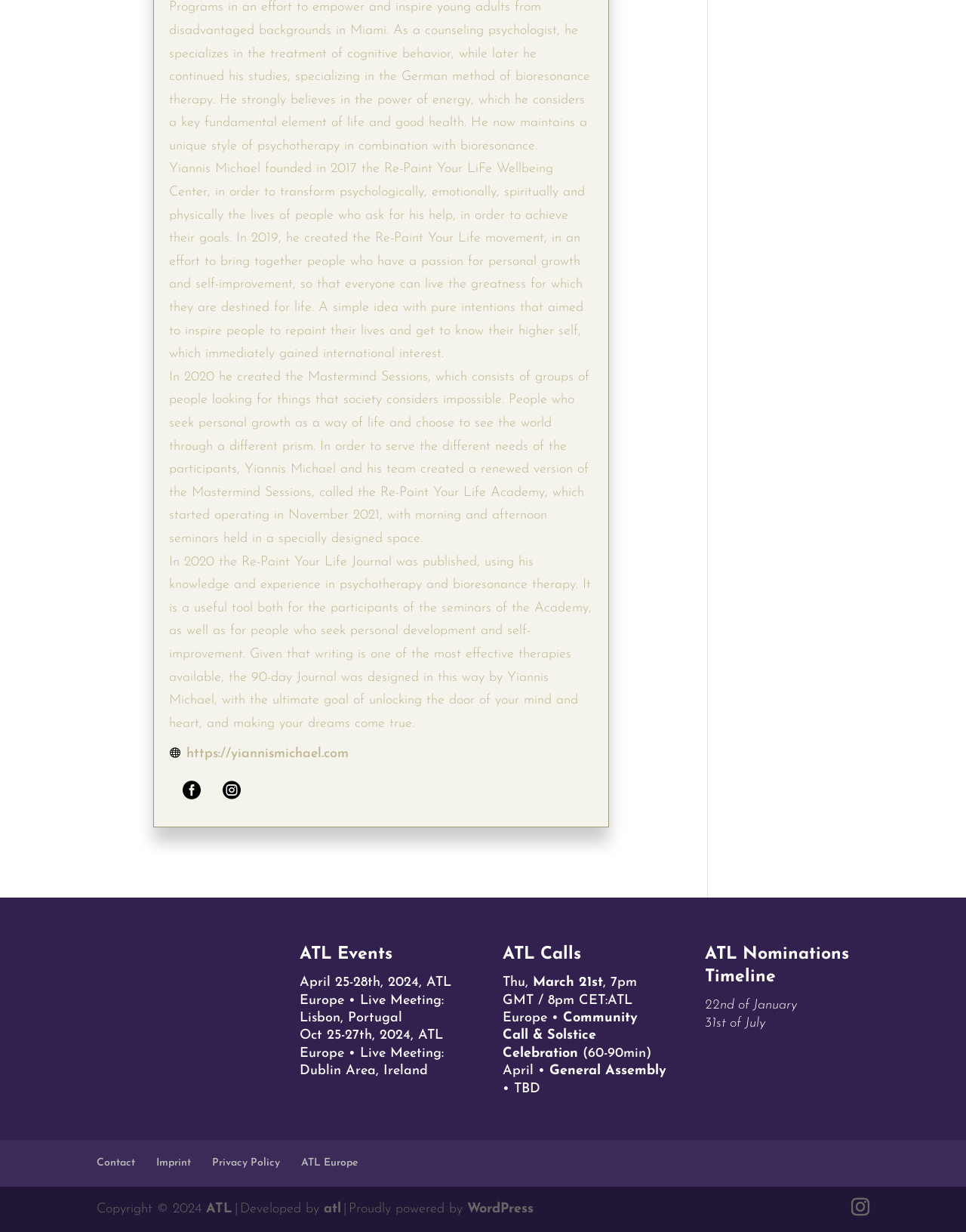Find the bounding box coordinates for the element described here: "ATL Europe".

[0.312, 0.94, 0.37, 0.949]